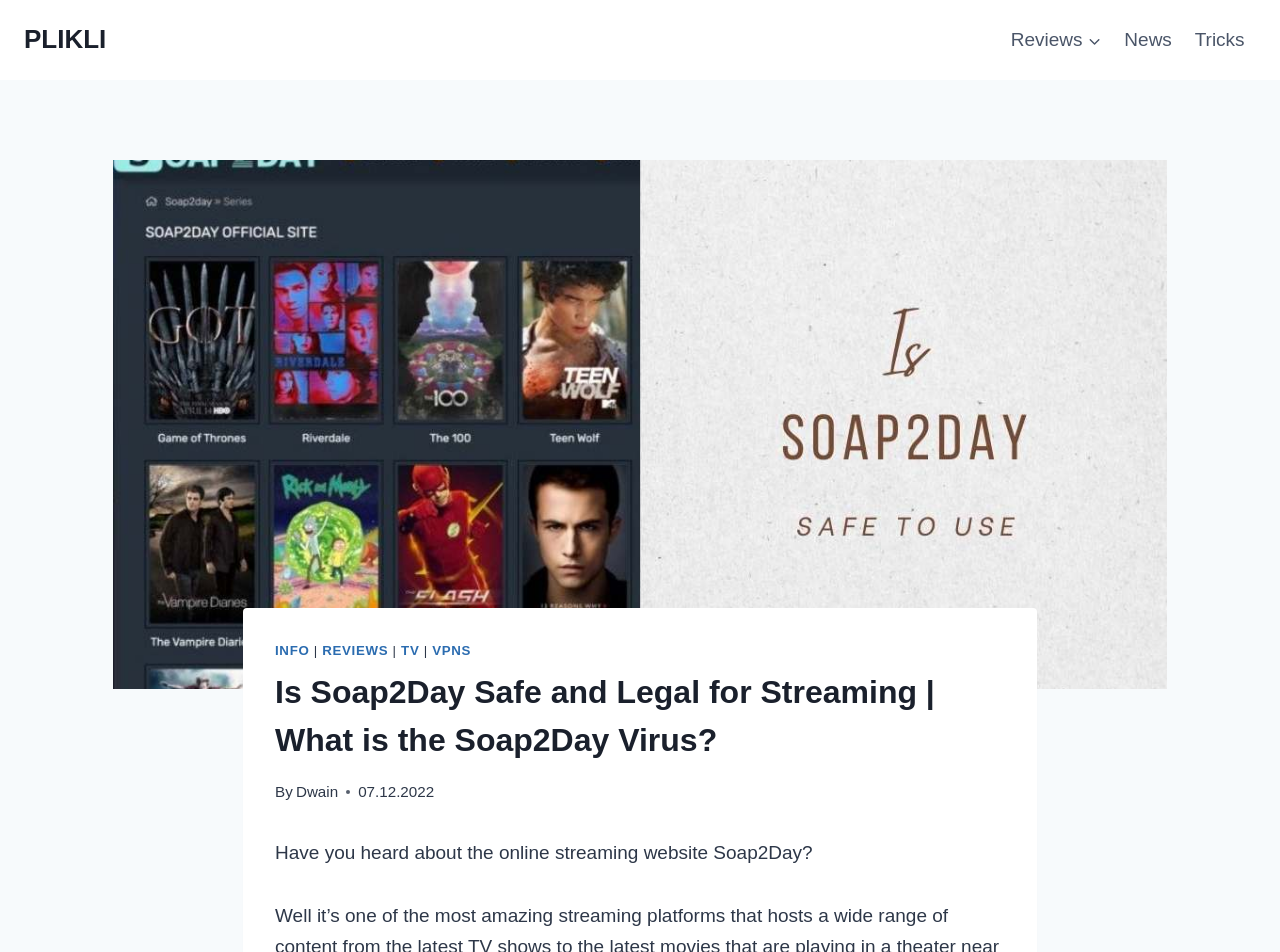When was the article published?
Answer the question in a detailed and comprehensive manner.

The publication date of the article can be found next to the author's name, which is '07.12.2022'.